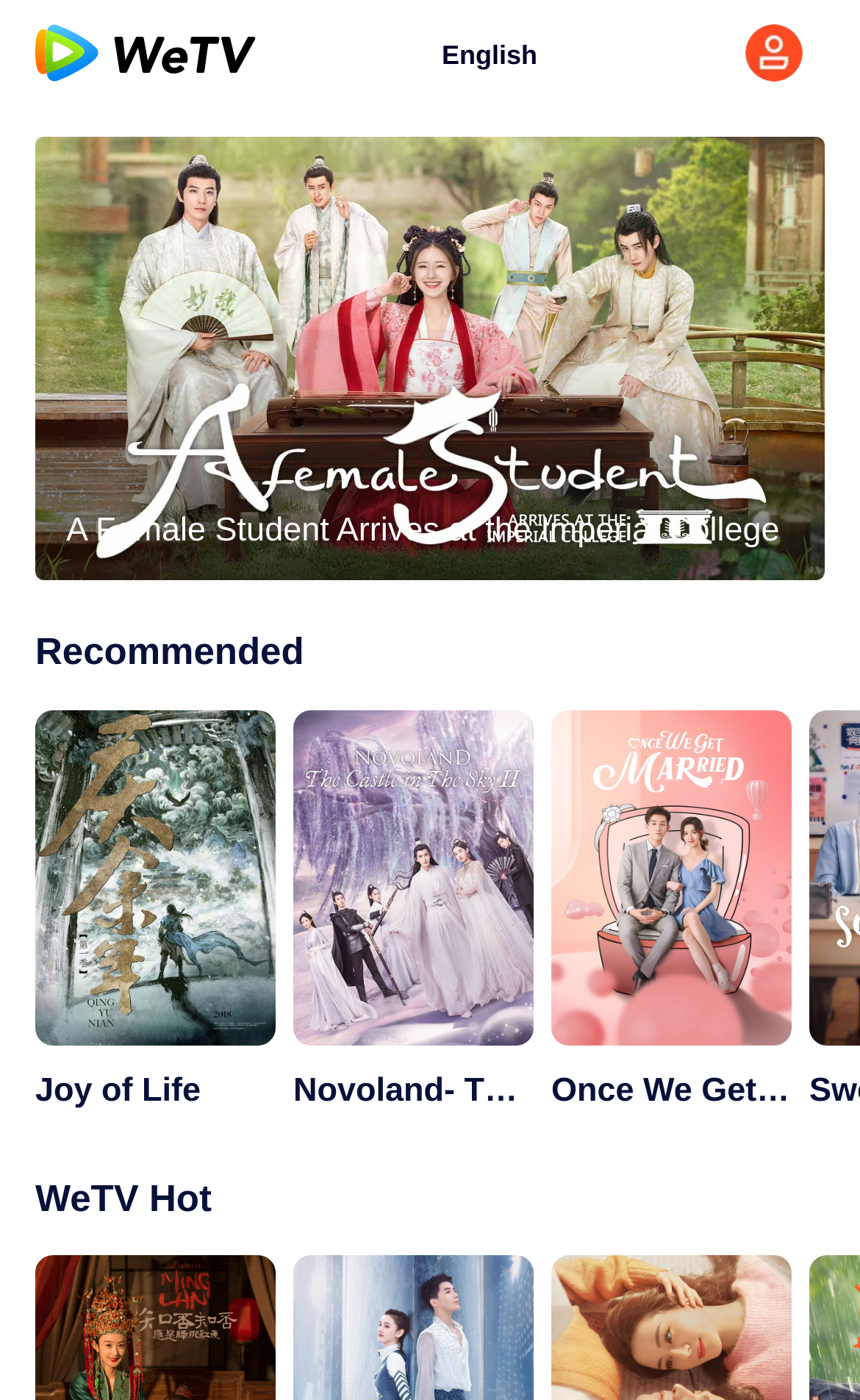Give a one-word or one-phrase response to the question:
How many sections are there on the webpage?

2